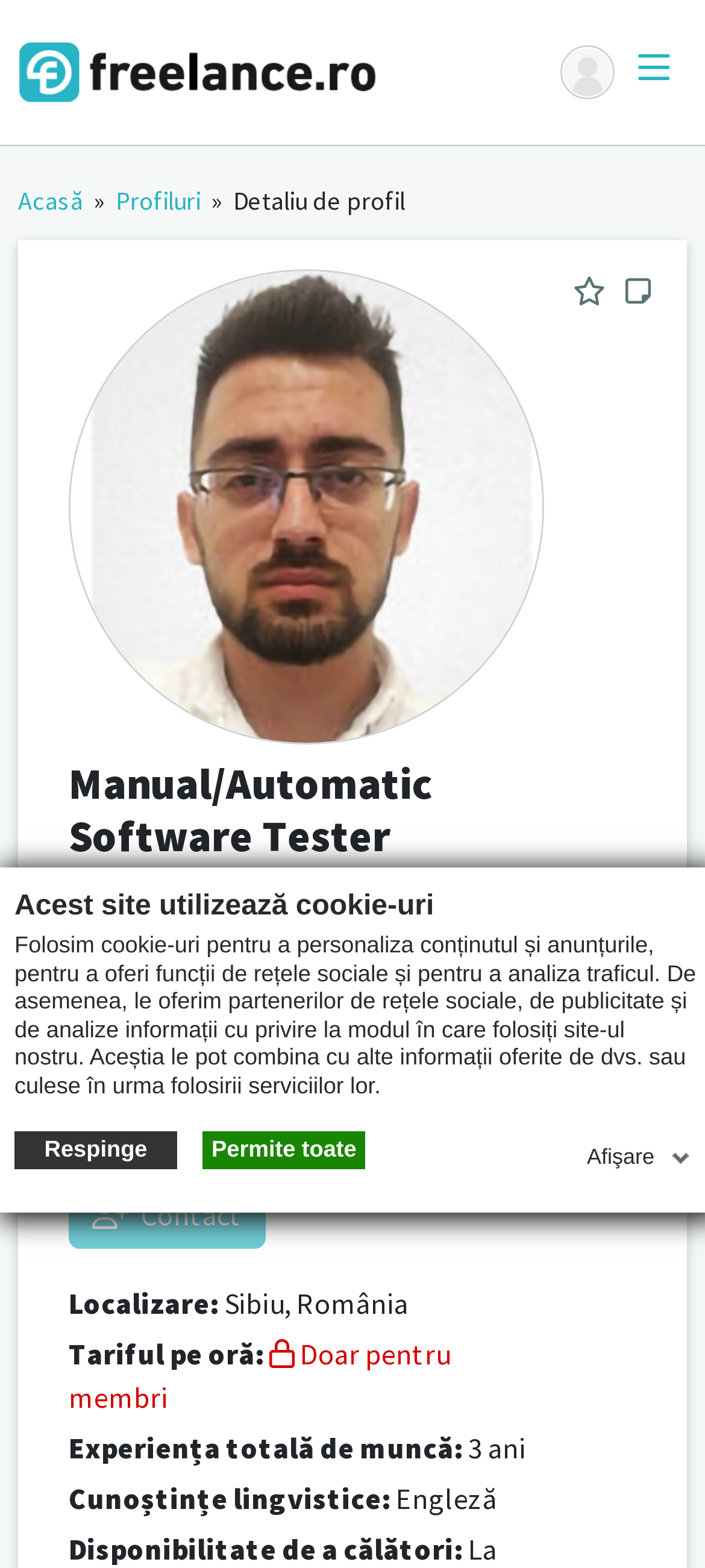What is the profession of the person?
Using the image, give a concise answer in the form of a single word or short phrase.

Software Tester